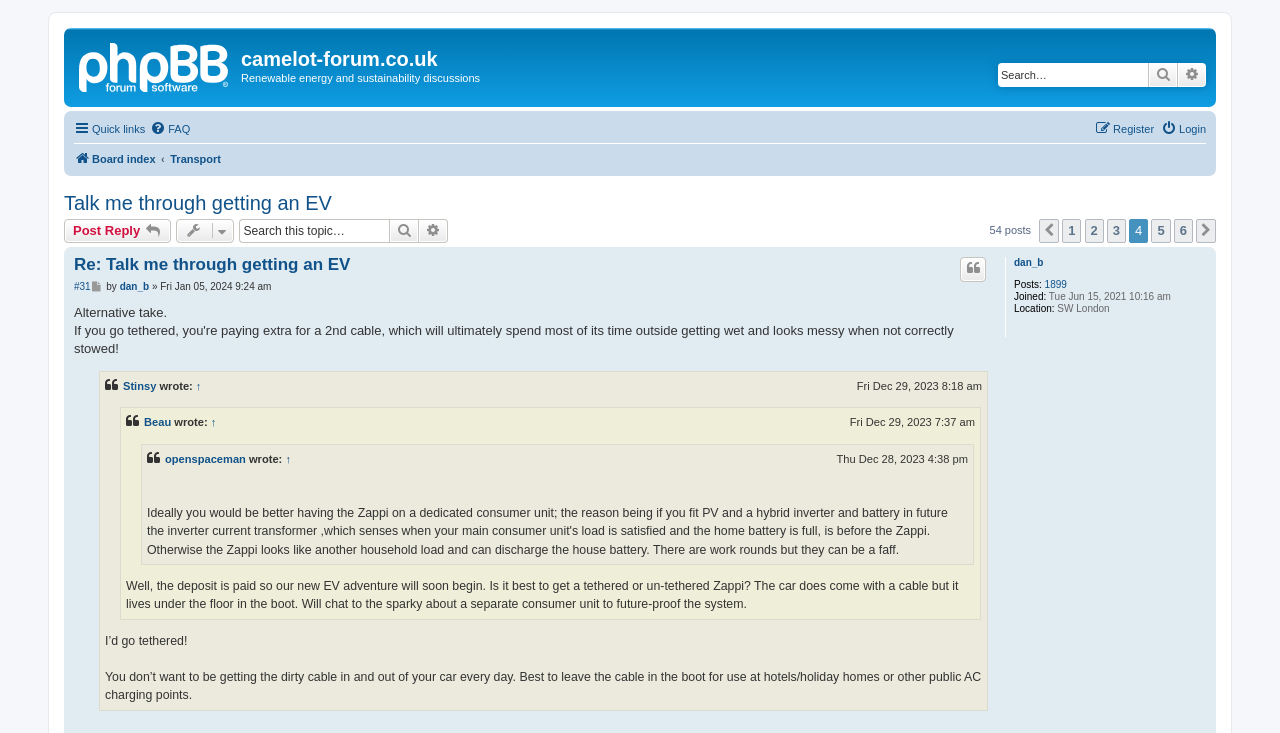Observe the image and answer the following question in detail: How many posts are there in this topic?

The webpage displays a static text '54 posts' which indicates the number of posts in this topic.